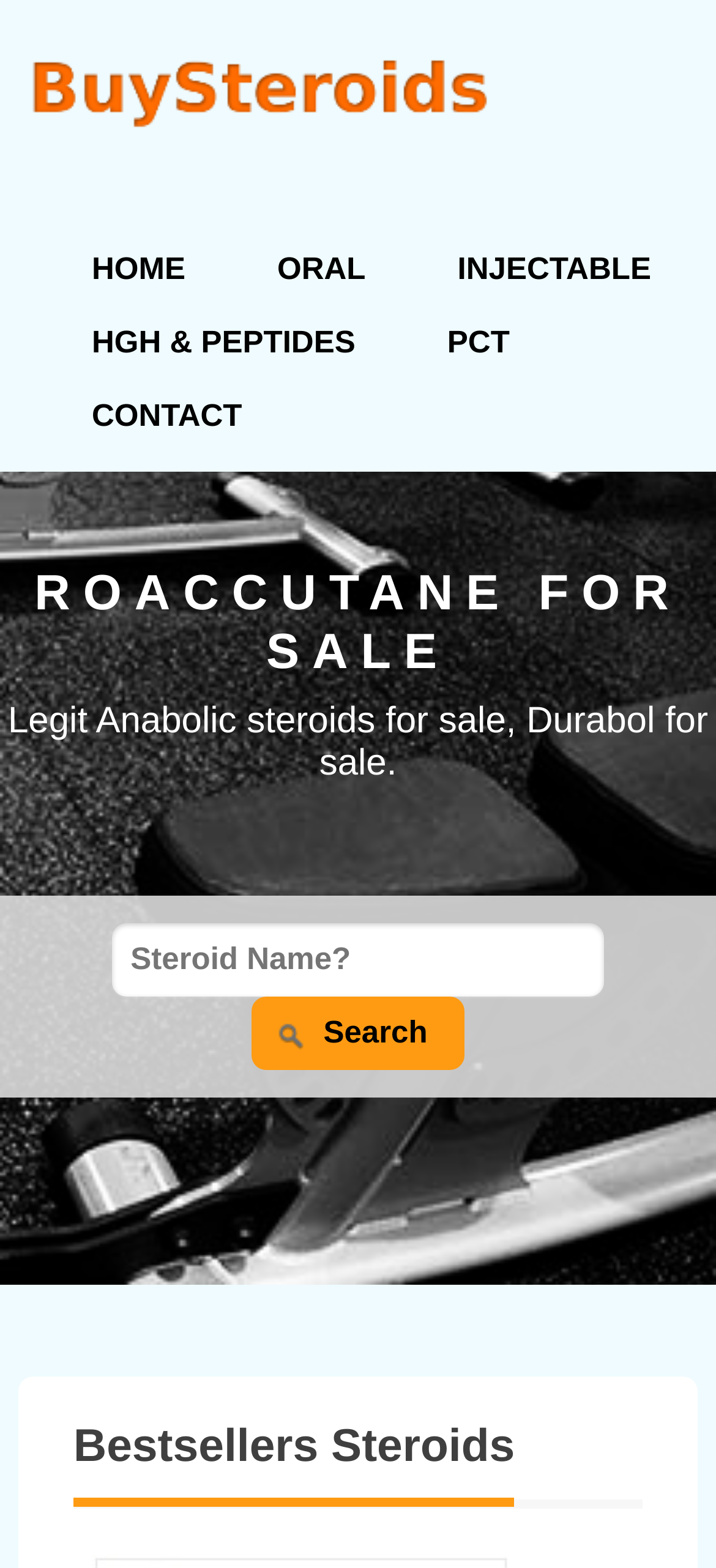Please locate the clickable area by providing the bounding box coordinates to follow this instruction: "Click the HOME link".

[0.103, 0.149, 0.285, 0.195]